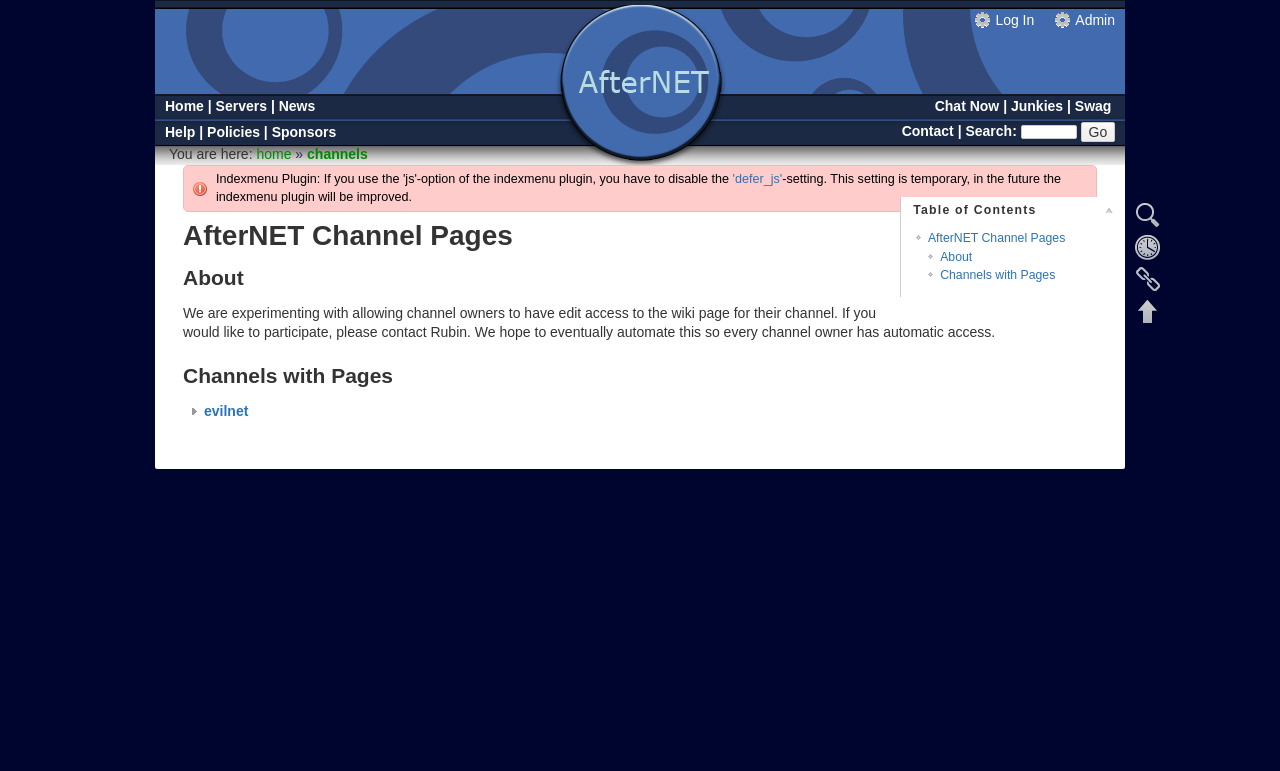Determine the bounding box coordinates of the clickable region to execute the instruction: "View the 'AfterNET Channel Pages'". The coordinates should be four float numbers between 0 and 1, denoted as [left, top, right, bottom].

[0.143, 0.284, 0.857, 0.327]